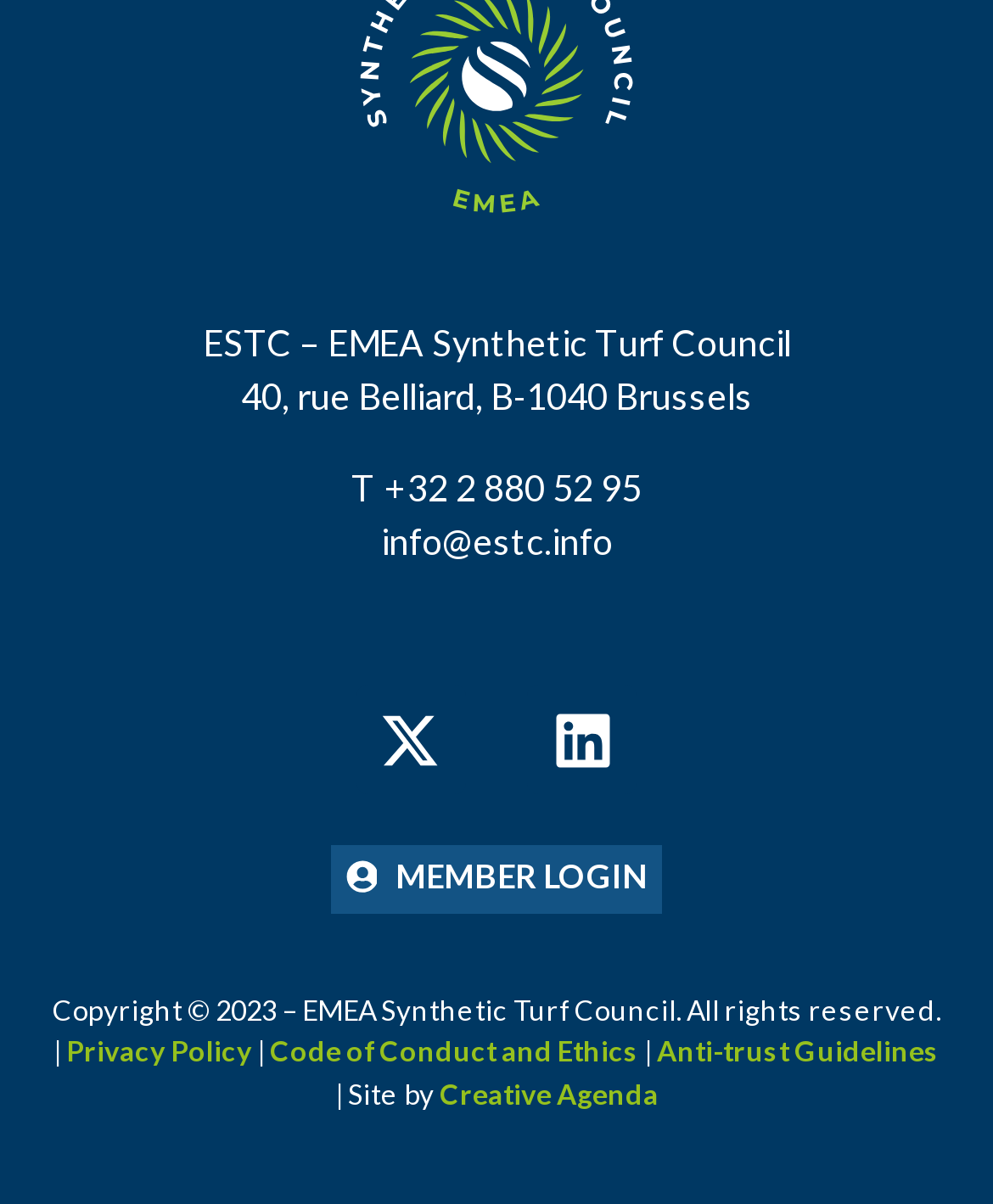What is the purpose of the 'MEMBER LOGIN' link?
Answer briefly with a single word or phrase based on the image.

To login as a member